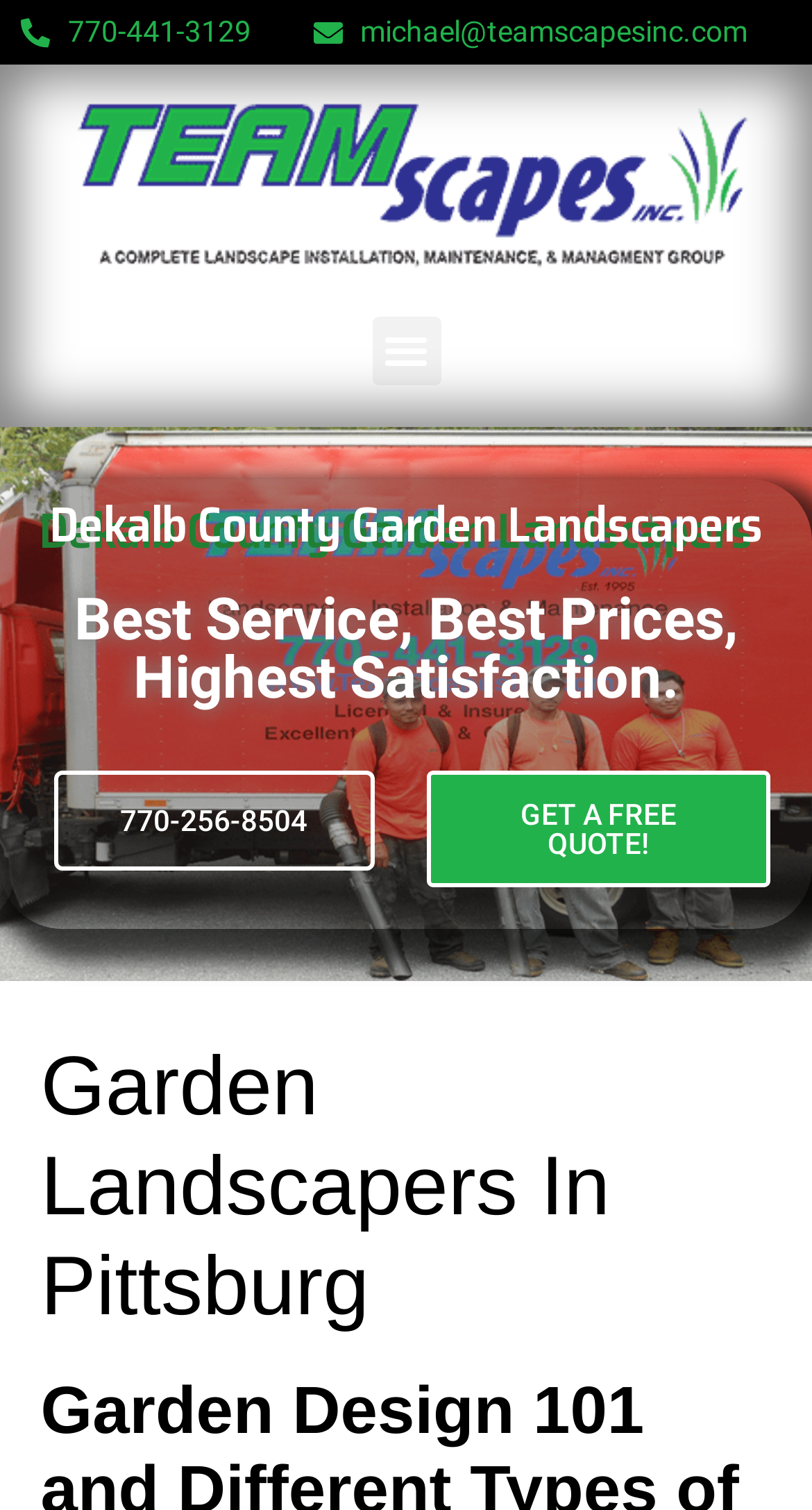Please reply with a single word or brief phrase to the question: 
How many buttons are there on the page?

3